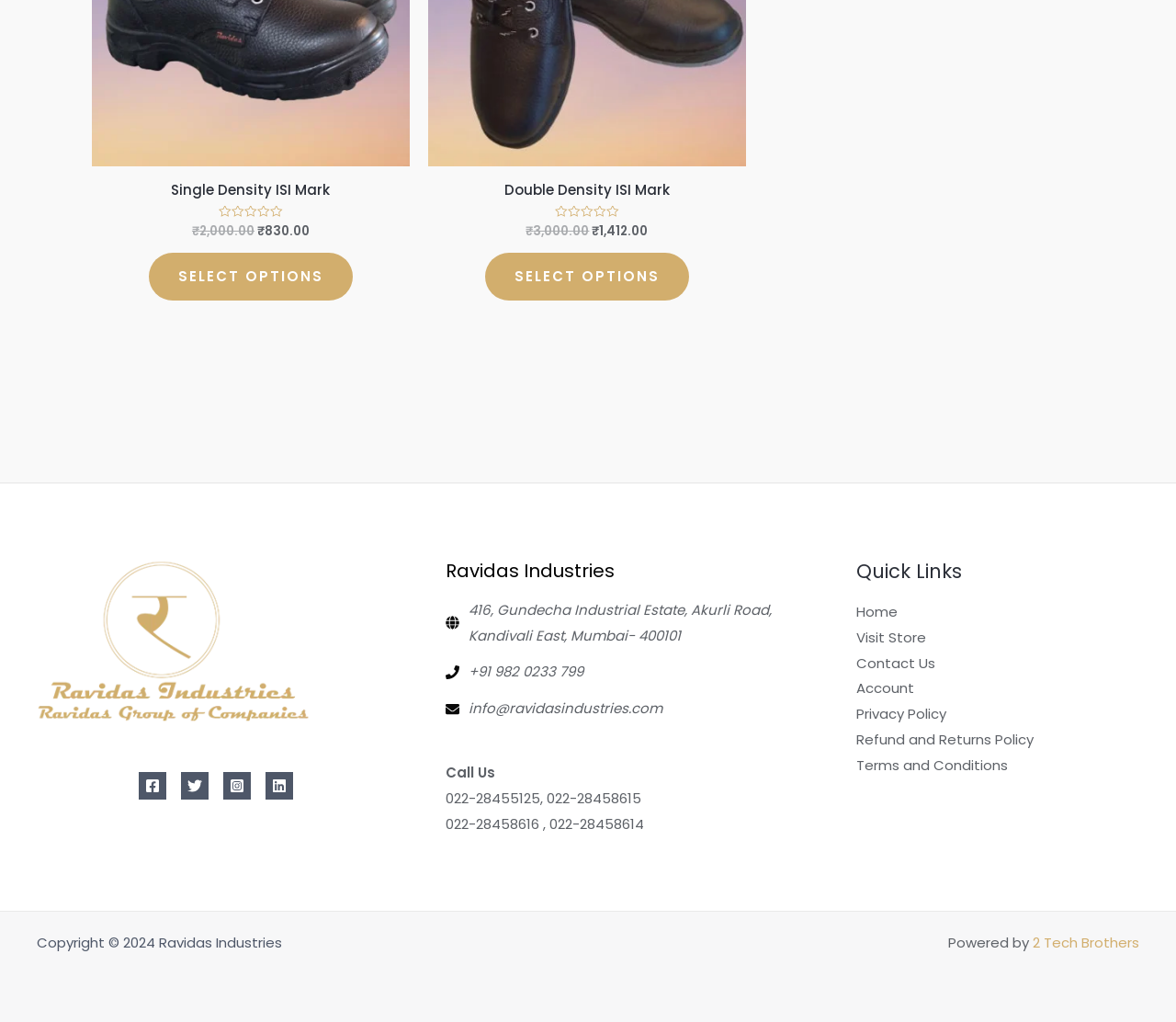Find the bounding box coordinates of the element's region that should be clicked in order to follow the given instruction: "Contact Ravidas Industries". The coordinates should consist of four float numbers between 0 and 1, i.e., [left, top, right, bottom].

[0.398, 0.648, 0.496, 0.667]